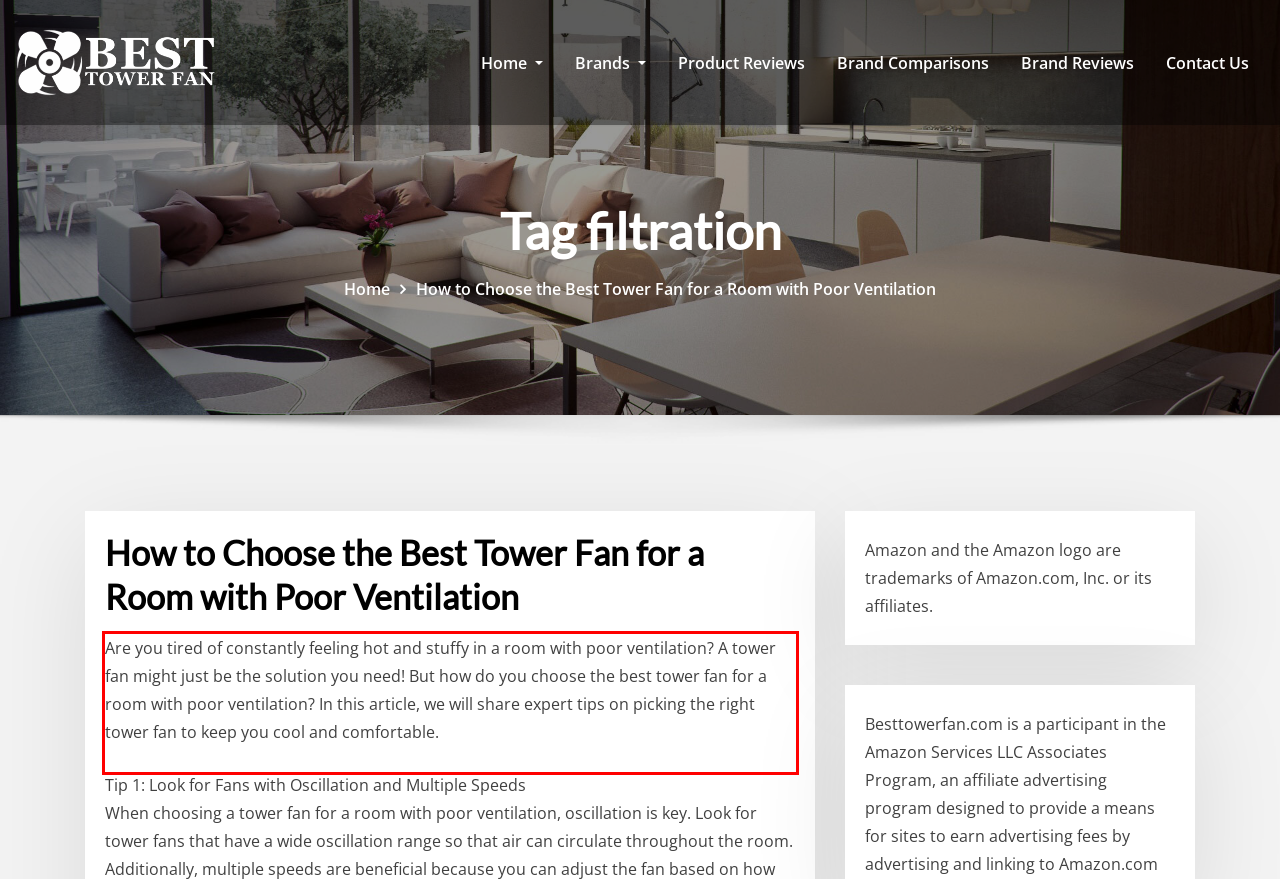With the given screenshot of a webpage, locate the red rectangle bounding box and extract the text content using OCR.

Are you tired of constantly feeling hot and stuffy in a room with poor ventilation? A tower fan might just be the solution you need! But how do you choose the best tower fan for a room with poor ventilation? In this article, we will share expert tips on picking the right tower fan to keep you cool and comfortable.